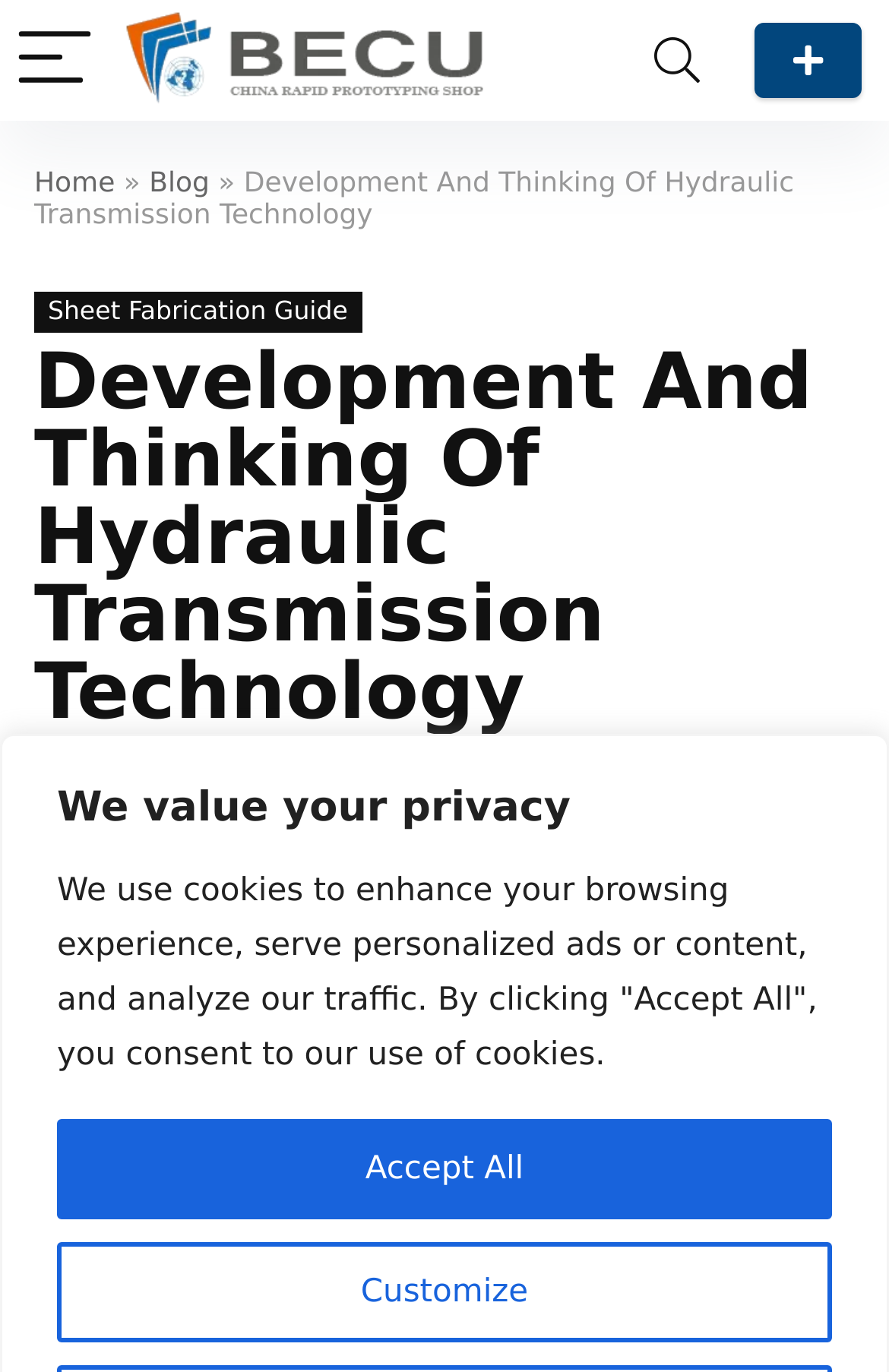Kindly determine the bounding box coordinates of the area that needs to be clicked to fulfill this instruction: "Click the menu button".

[0.0, 0.0, 0.123, 0.088]